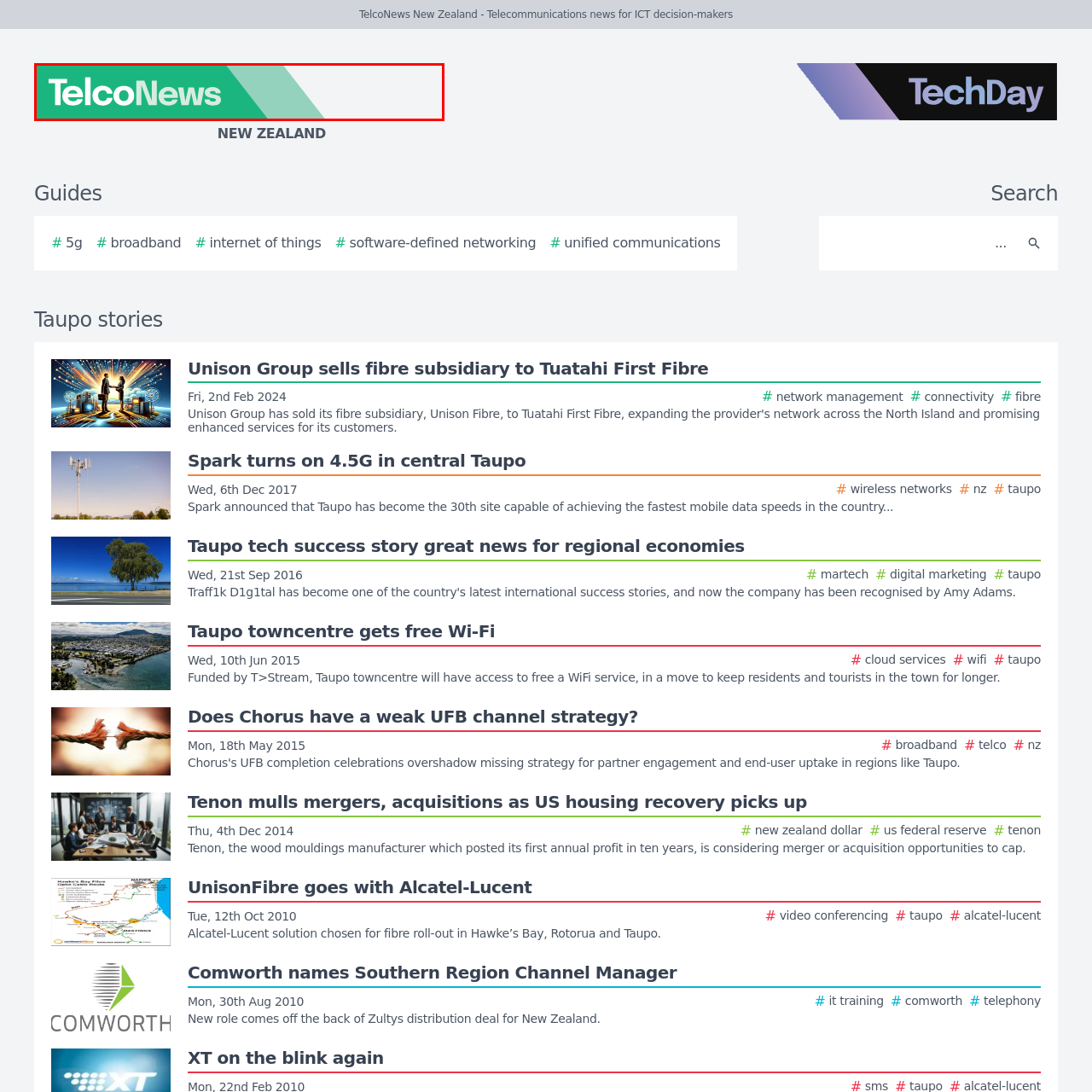Where is the logo positioned on the webpage?
Focus on the image highlighted by the red bounding box and deliver a thorough explanation based on what you see.

The logo is placed in the header of the webpage, which is a significant location as it identifies the source of news and information.